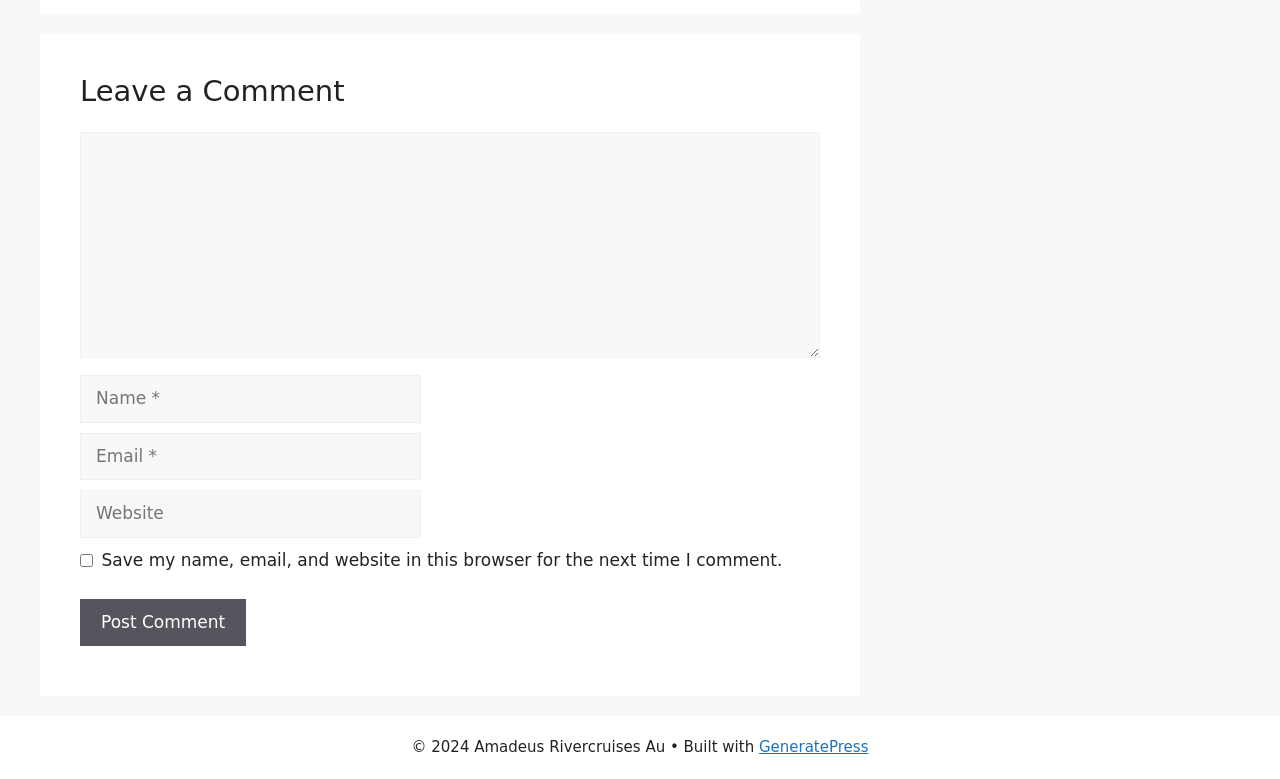What is the copyright year of the website?
By examining the image, provide a one-word or phrase answer.

2024